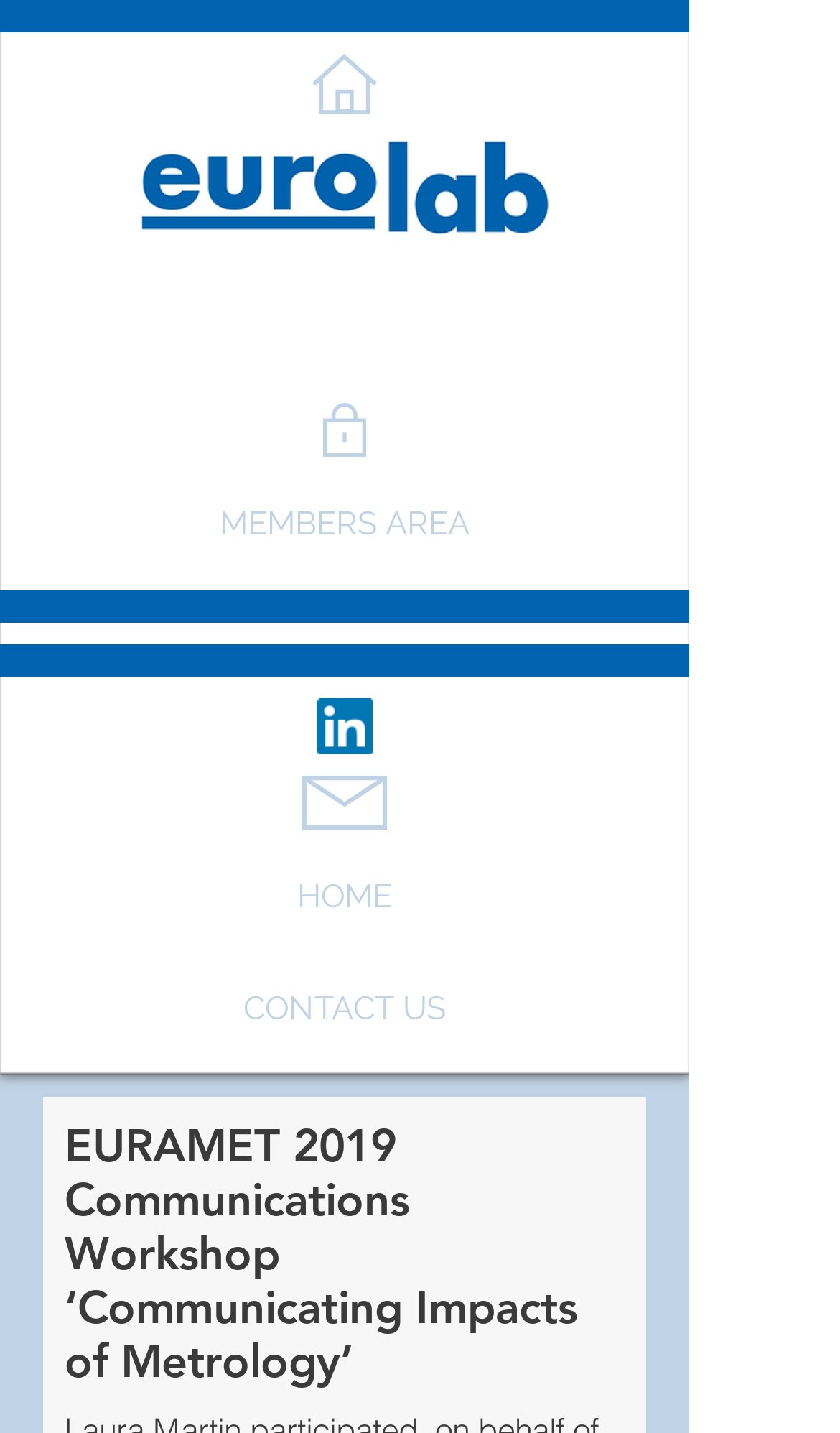Is there an image below the top navigation bar? Based on the image, give a response in one word or a short phrase.

Yes